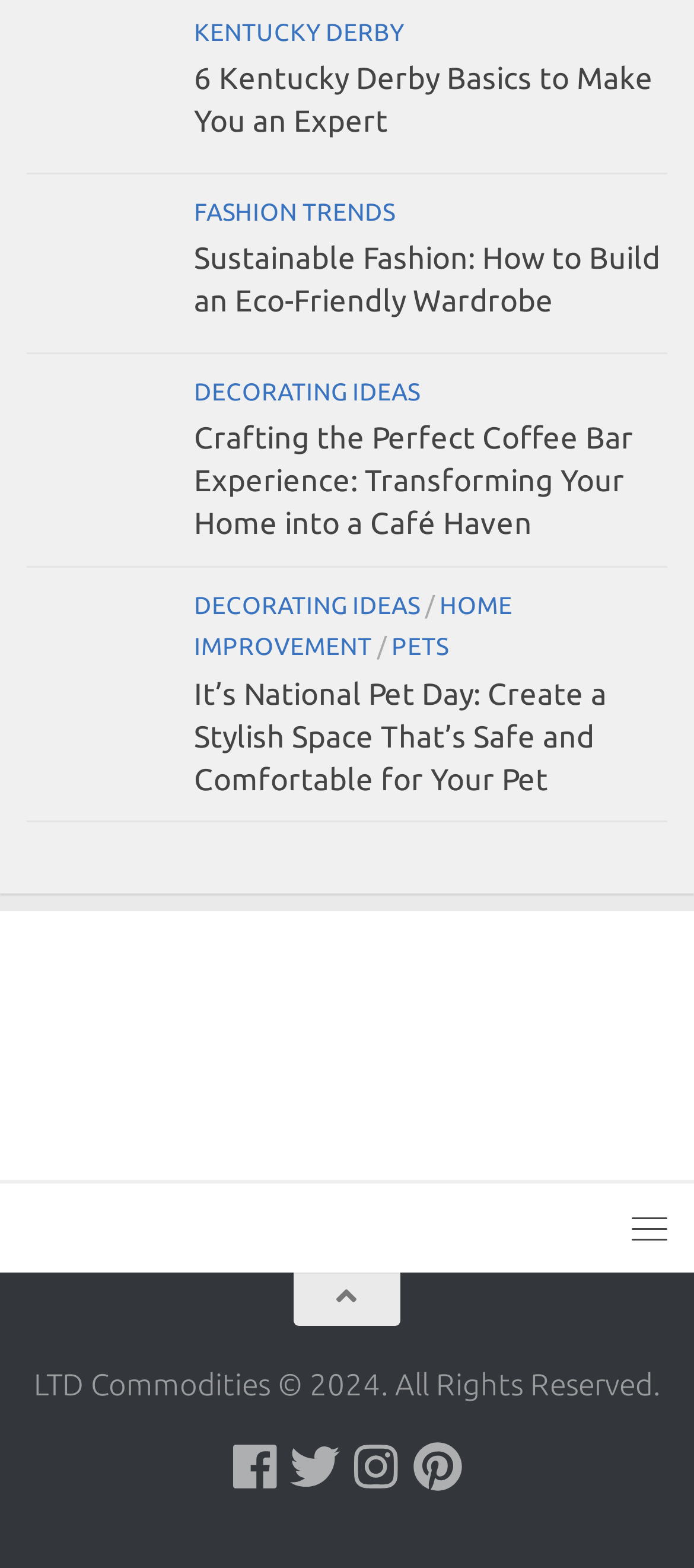Respond with a single word or phrase:
What is the topic of the second link under 'FASHION TRENDS'?

Sustainable Fashion